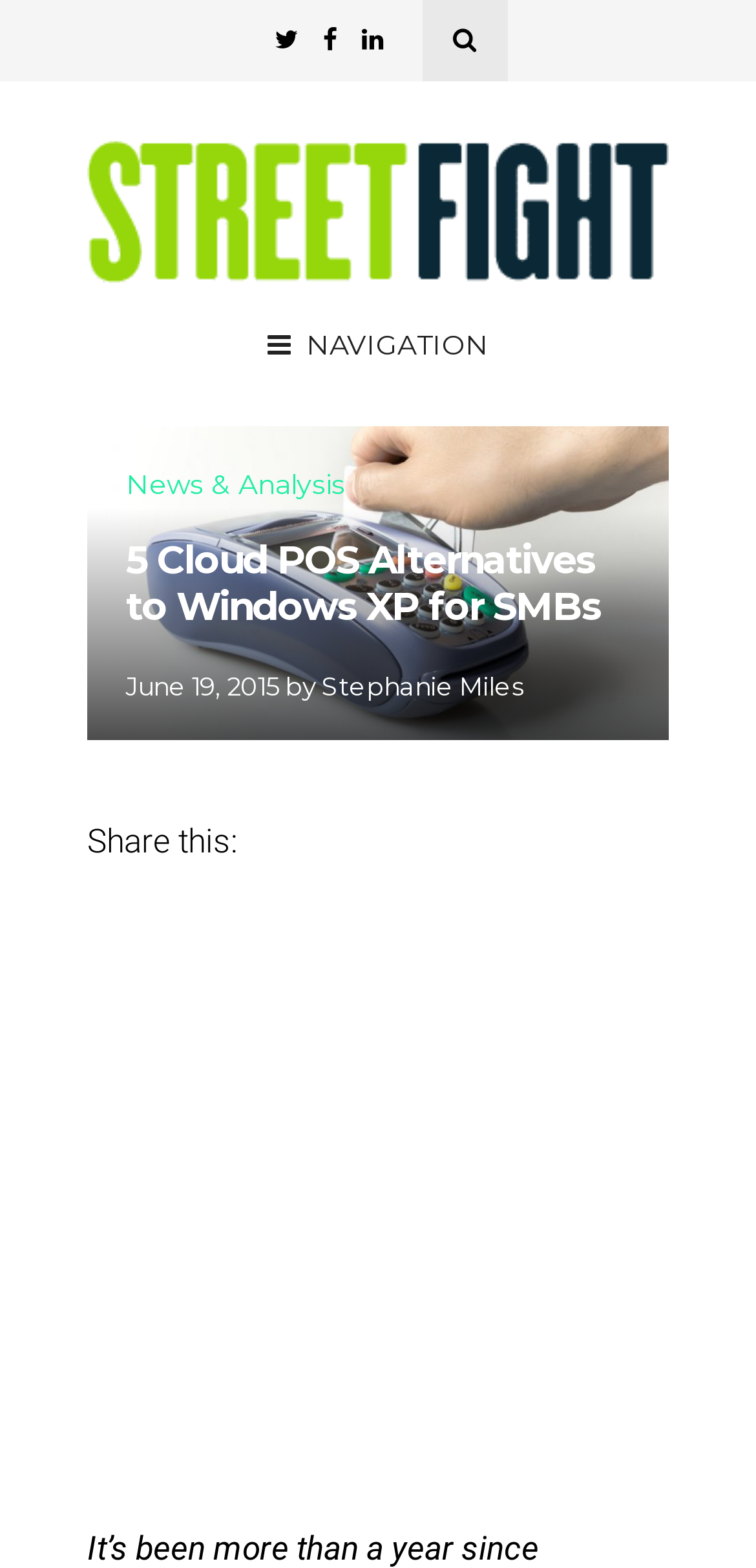Provide your answer in one word or a succinct phrase for the question: 
What is the image below the article about?

Credit card reader